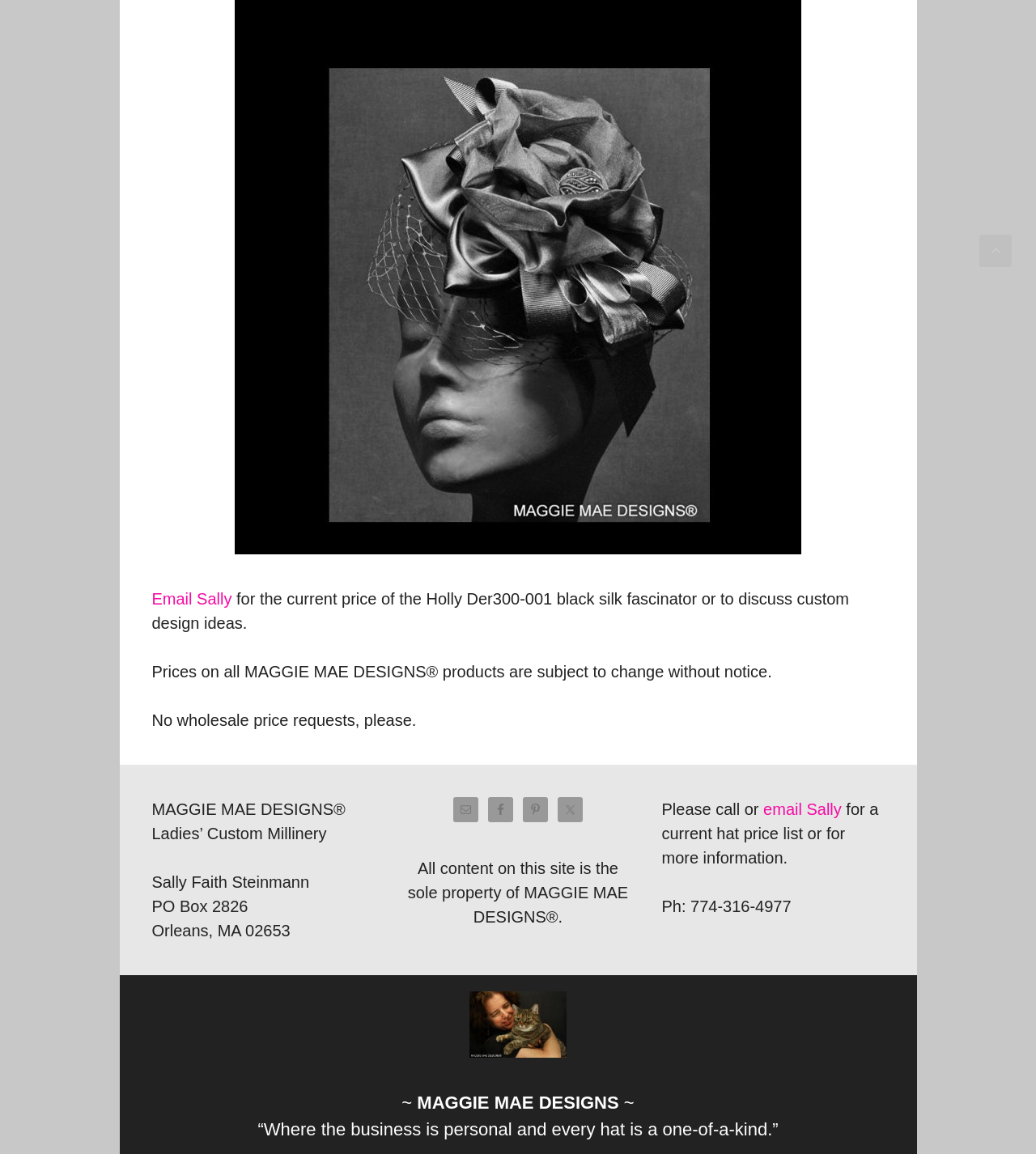Using the webpage screenshot, locate the HTML element that fits the following description and provide its bounding box: "STL Newsletter Archive".

None